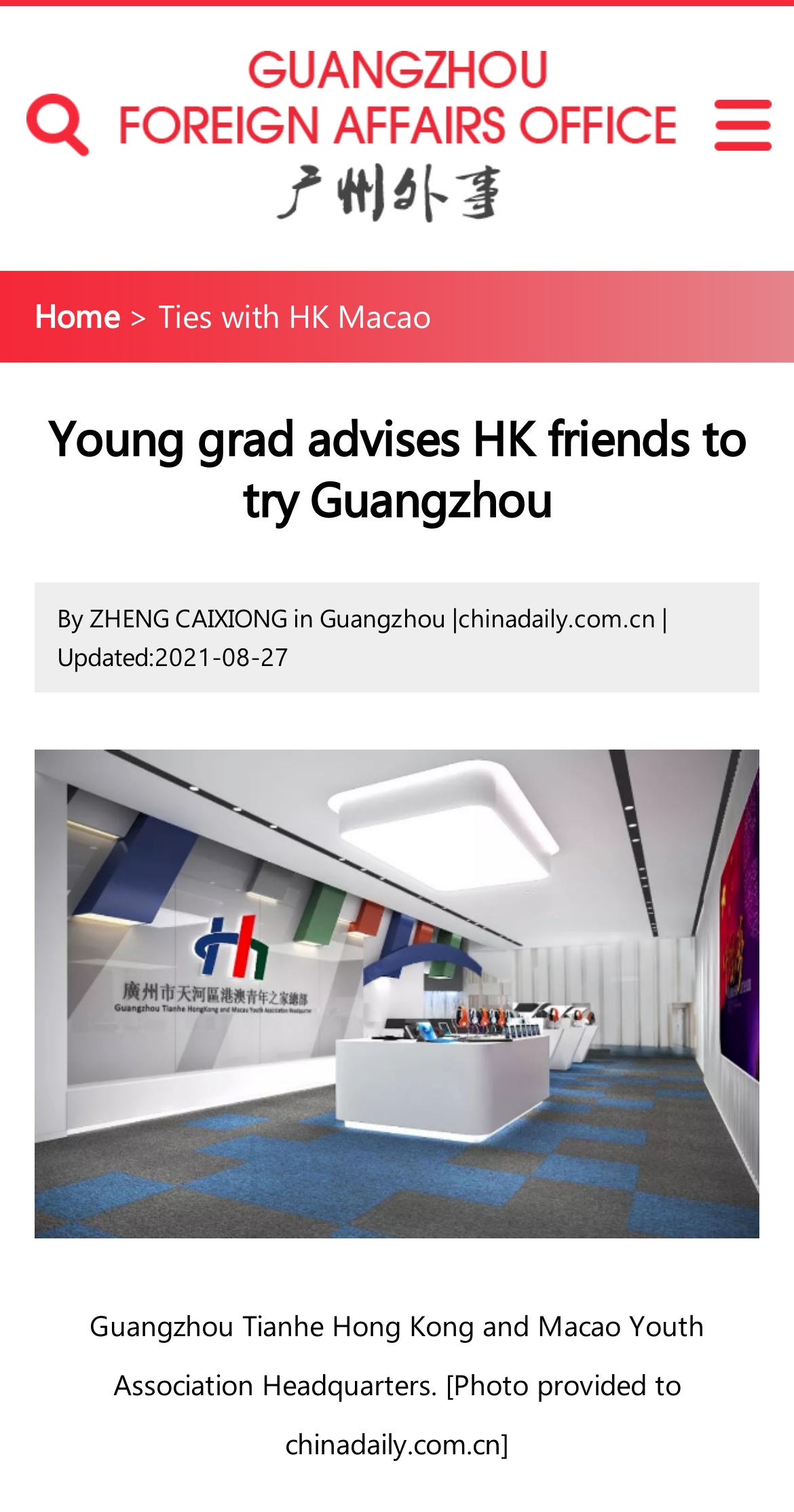Identify and provide the bounding box for the element described by: "Home".

[0.043, 0.194, 0.151, 0.222]